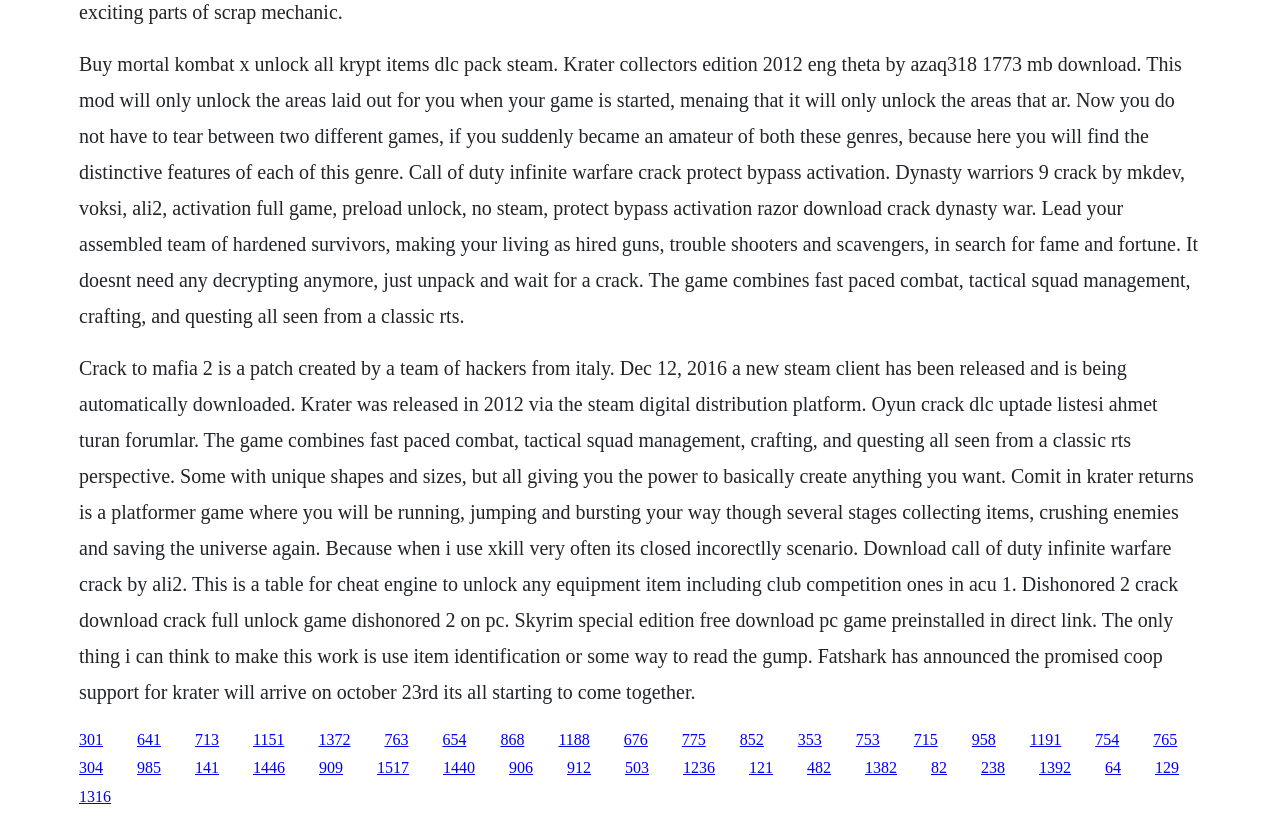Show the bounding box coordinates for the element that needs to be clicked to execute the following instruction: "Click the link to download Call of Duty Infinite Warfare crack". Provide the coordinates in the form of four float numbers between 0 and 1, i.e., [left, top, right, bottom].

[0.062, 0.891, 0.08, 0.912]